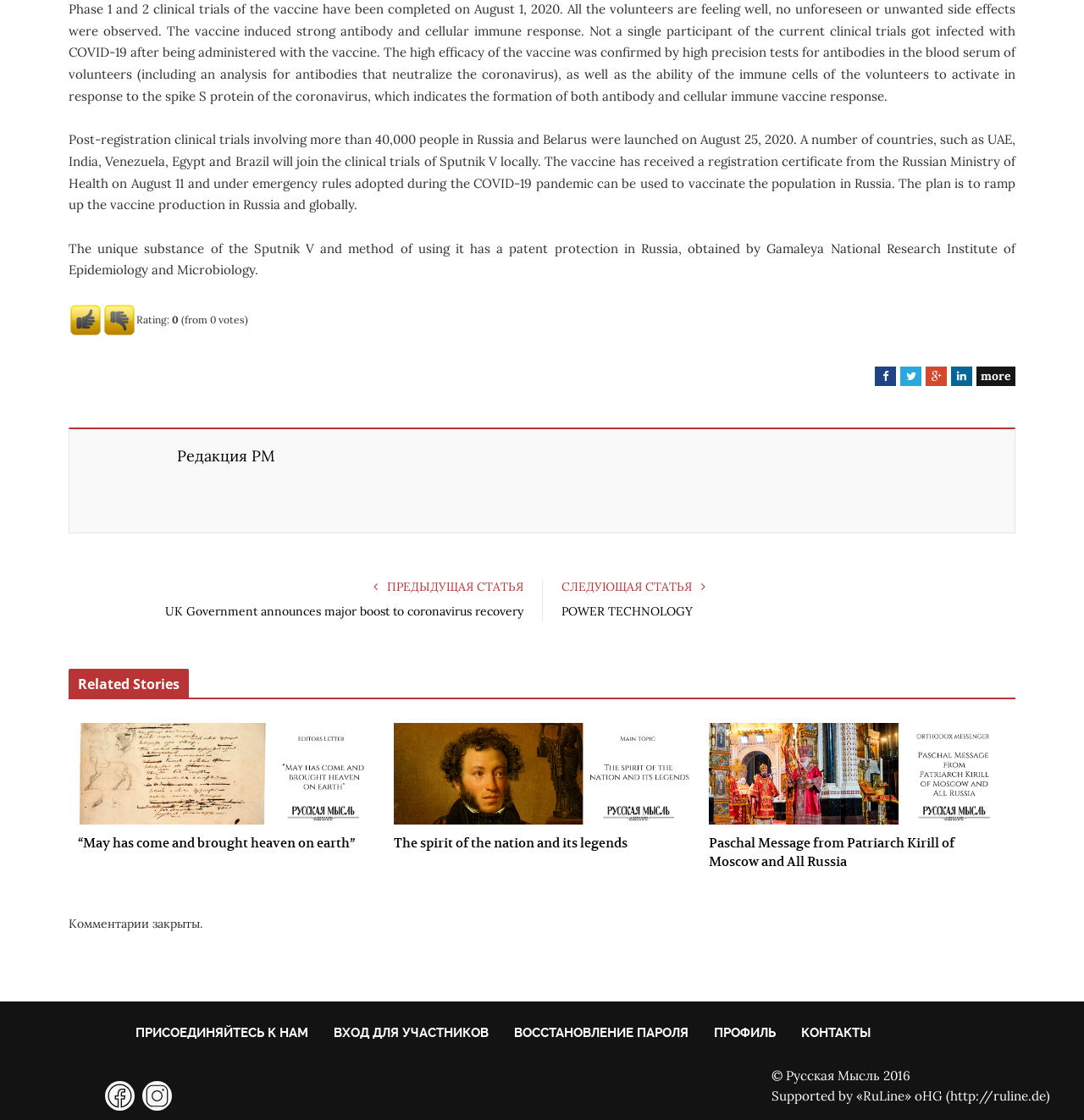How many people are involved in the post-registration clinical trials?
Give a detailed response to the question by analyzing the screenshot.

According to the text, 'Post-registration clinical trials involving more than 40,000 people in Russia and Belarus were launched on August 25, 2020.' This provides the information about the number of people involved in the post-registration clinical trials.